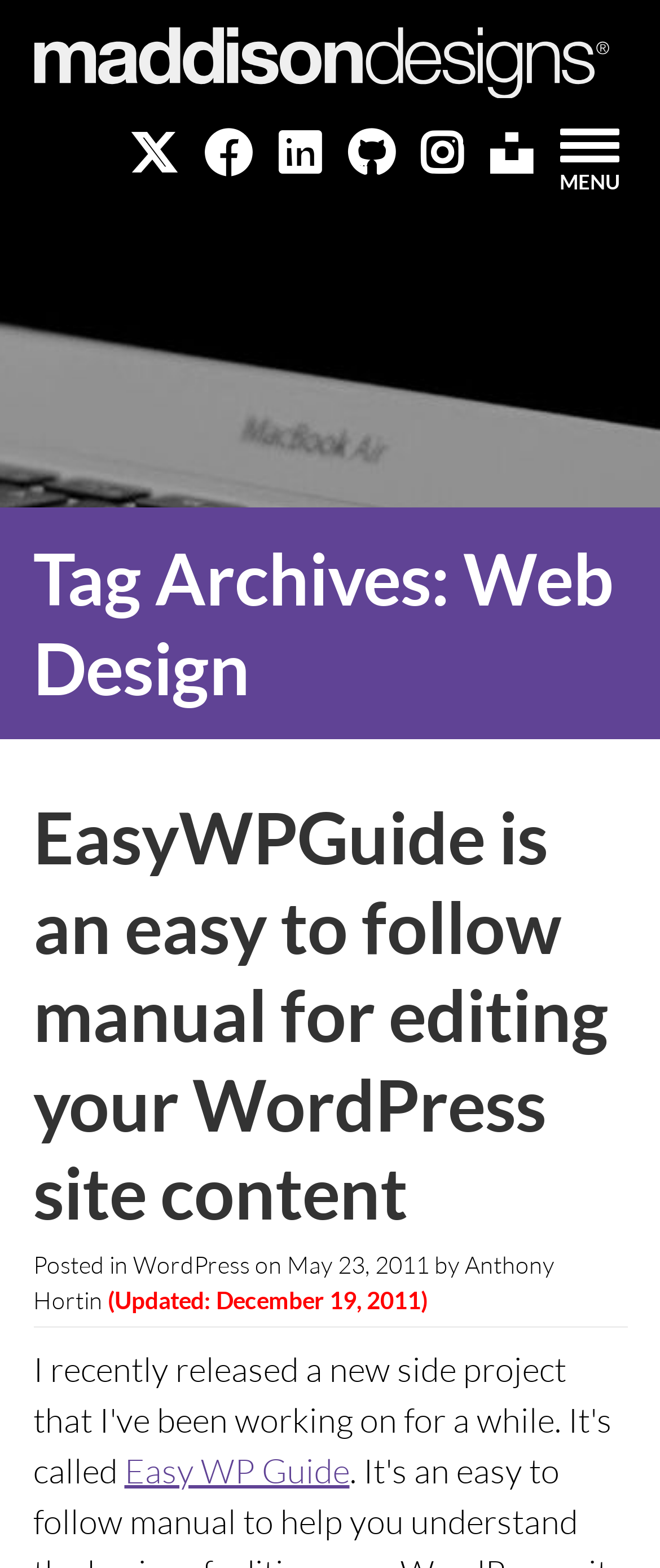Determine the bounding box coordinates for the UI element matching this description: "title="Connect with me on LinkedIn"".

[0.422, 0.076, 0.486, 0.112]